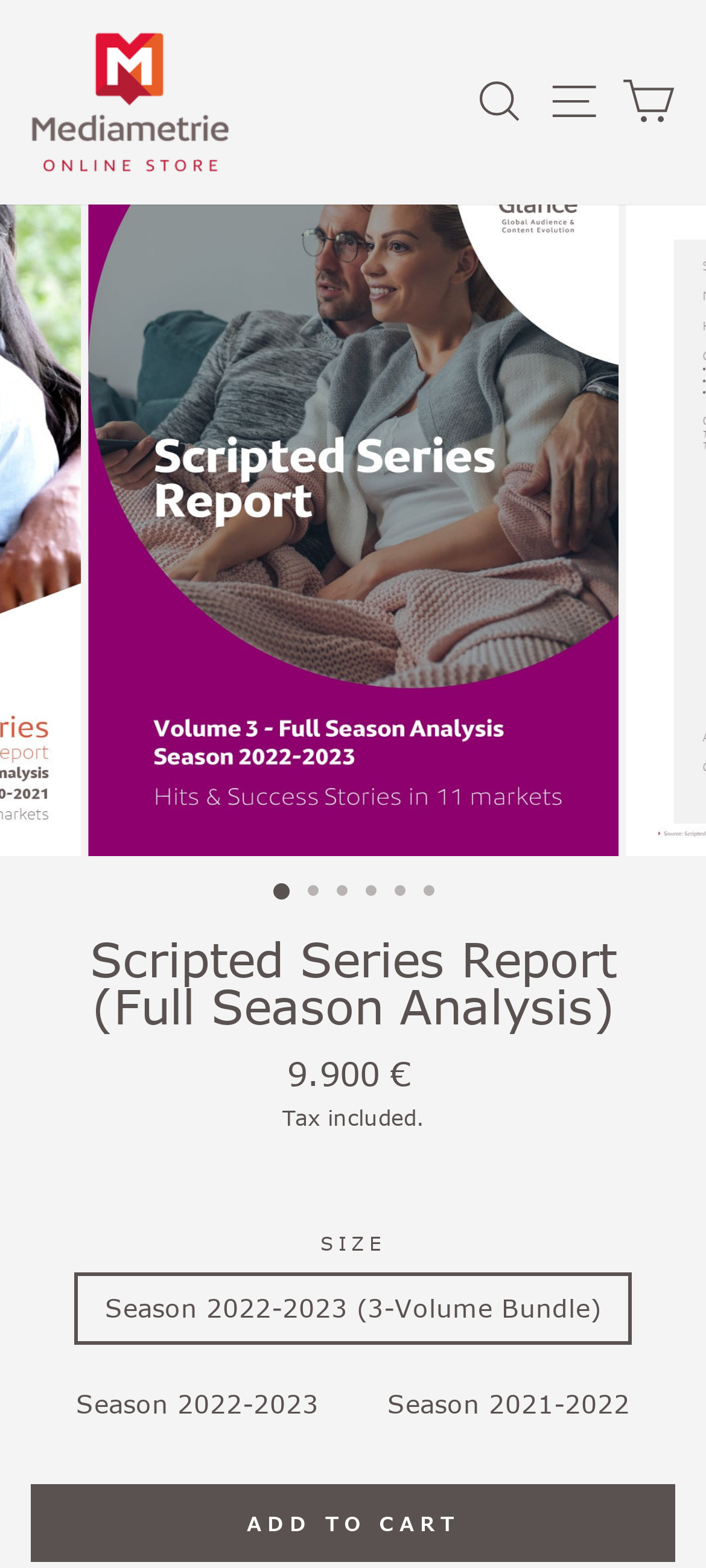What is the name of the report?
Respond with a short answer, either a single word or a phrase, based on the image.

Scripted Series Report